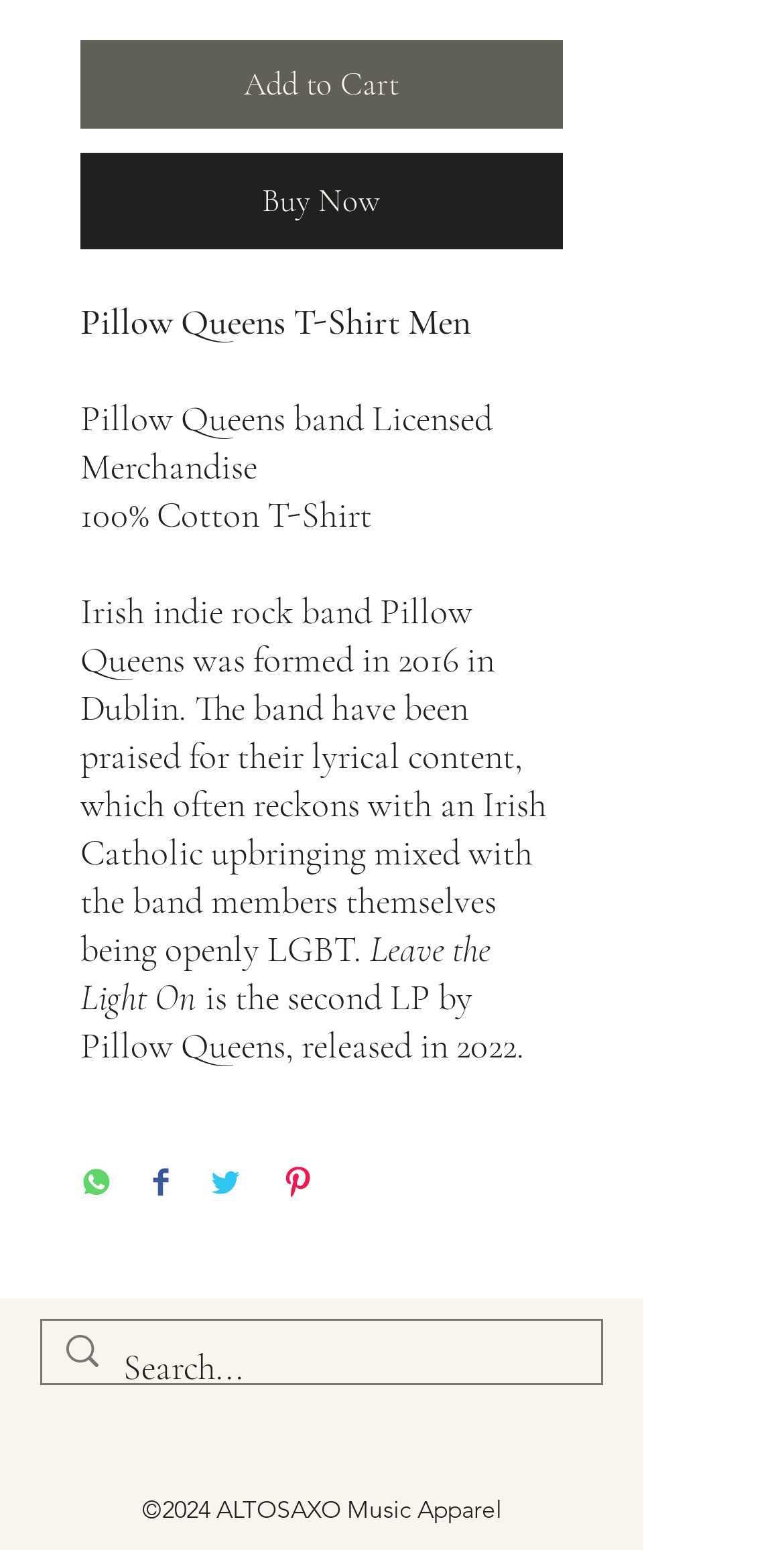Please mark the bounding box coordinates of the area that should be clicked to carry out the instruction: "Buy now".

[0.103, 0.098, 0.16, 0.16]